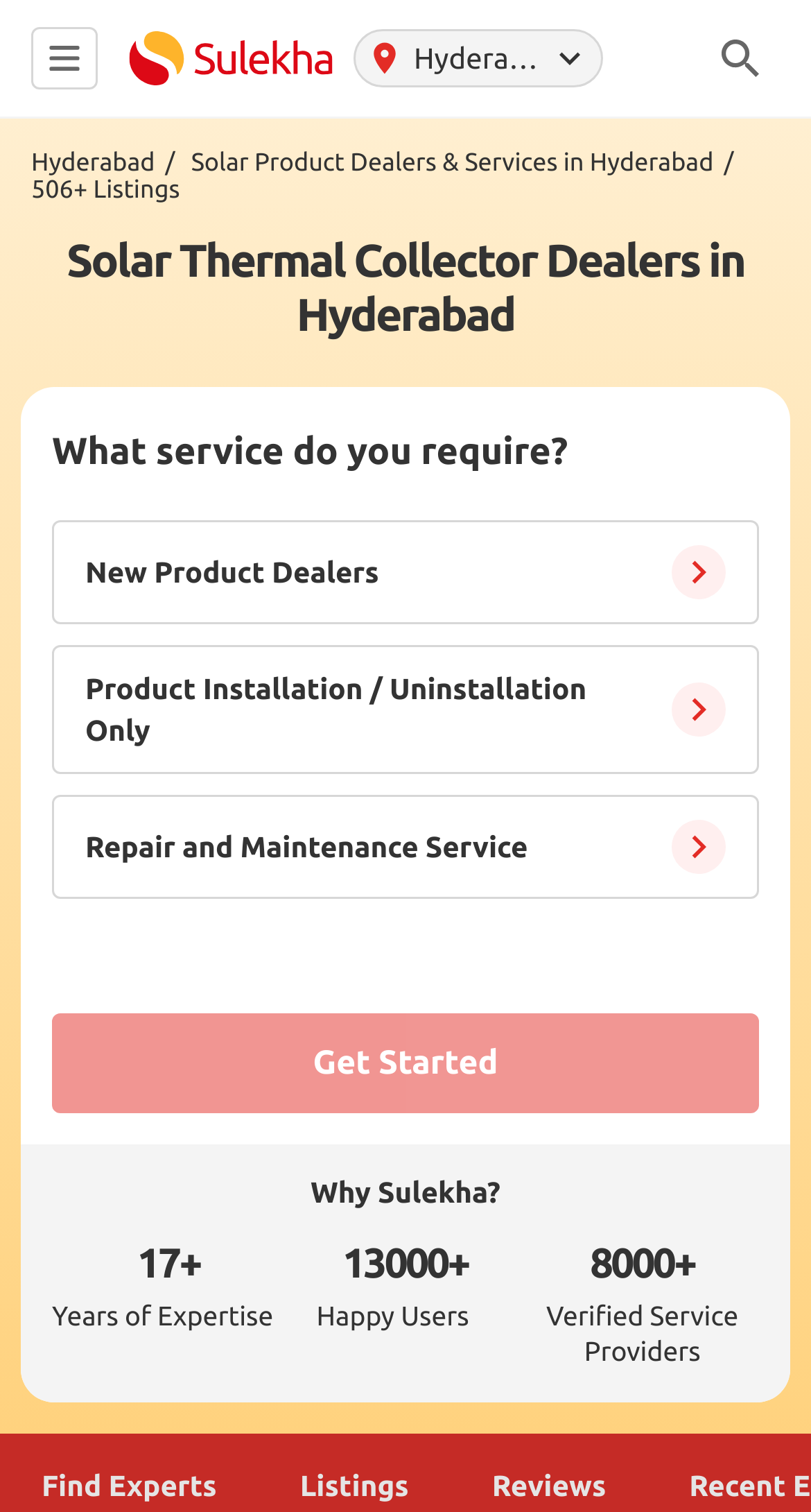What is the minimum number of years of expertise?
Please answer the question as detailed as possible based on the image.

I found the answer by looking at the static text element that says '17+' which is located at the bottom of the webpage, indicating the minimum number of years of expertise.